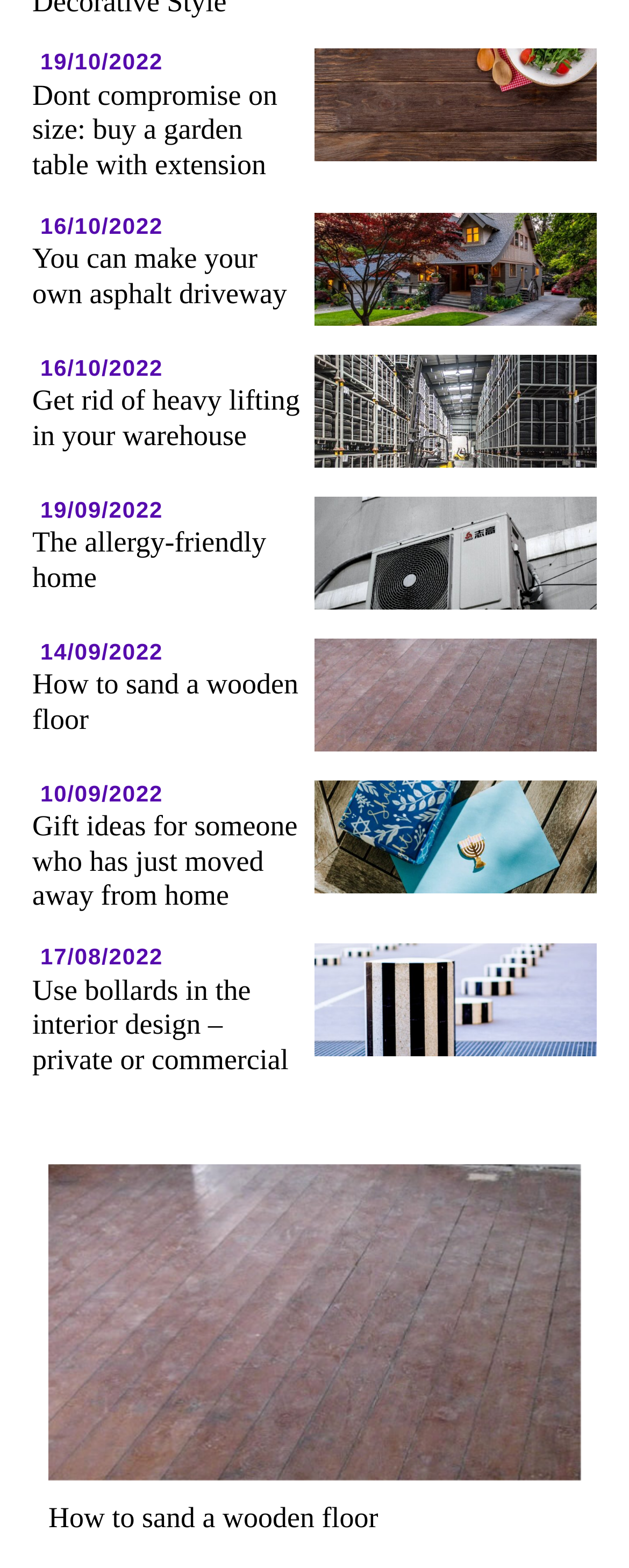How many links are on the webpage?
By examining the image, provide a one-word or phrase answer.

8